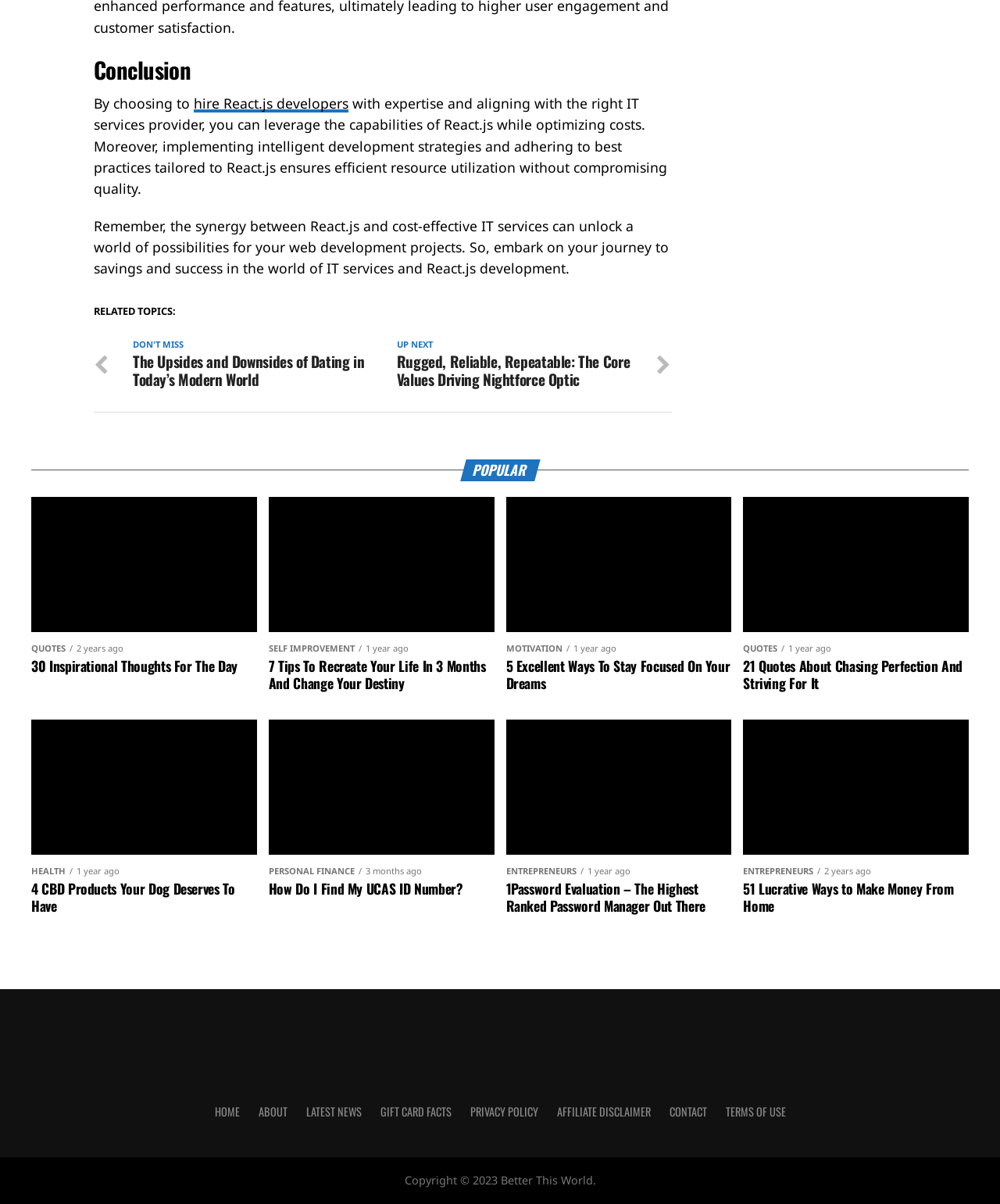Using the information from the screenshot, answer the following question thoroughly:
How many navigation links are at the bottom of the page?

There are nine navigation links at the bottom of the page, including 'HOME', 'ABOUT', 'LATEST NEWS', 'GIFT CARD FACTS', 'PRIVACY POLICY', 'AFFILIATE DISCLAIMER', 'CONTACT', and 'TERMS OF USE'.